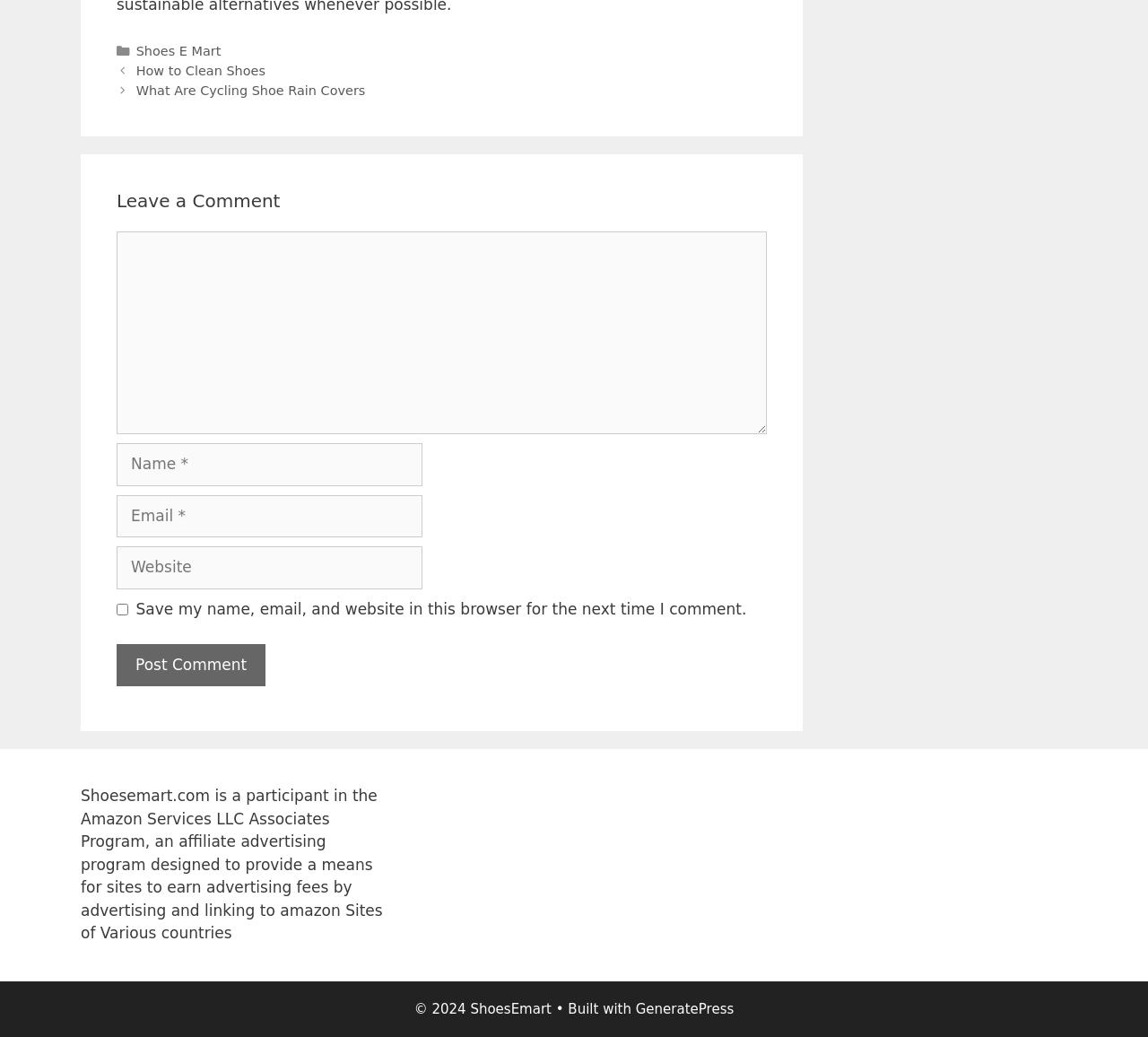Please identify the coordinates of the bounding box that should be clicked to fulfill this instruction: "Enter a comment".

[0.102, 0.223, 0.668, 0.419]